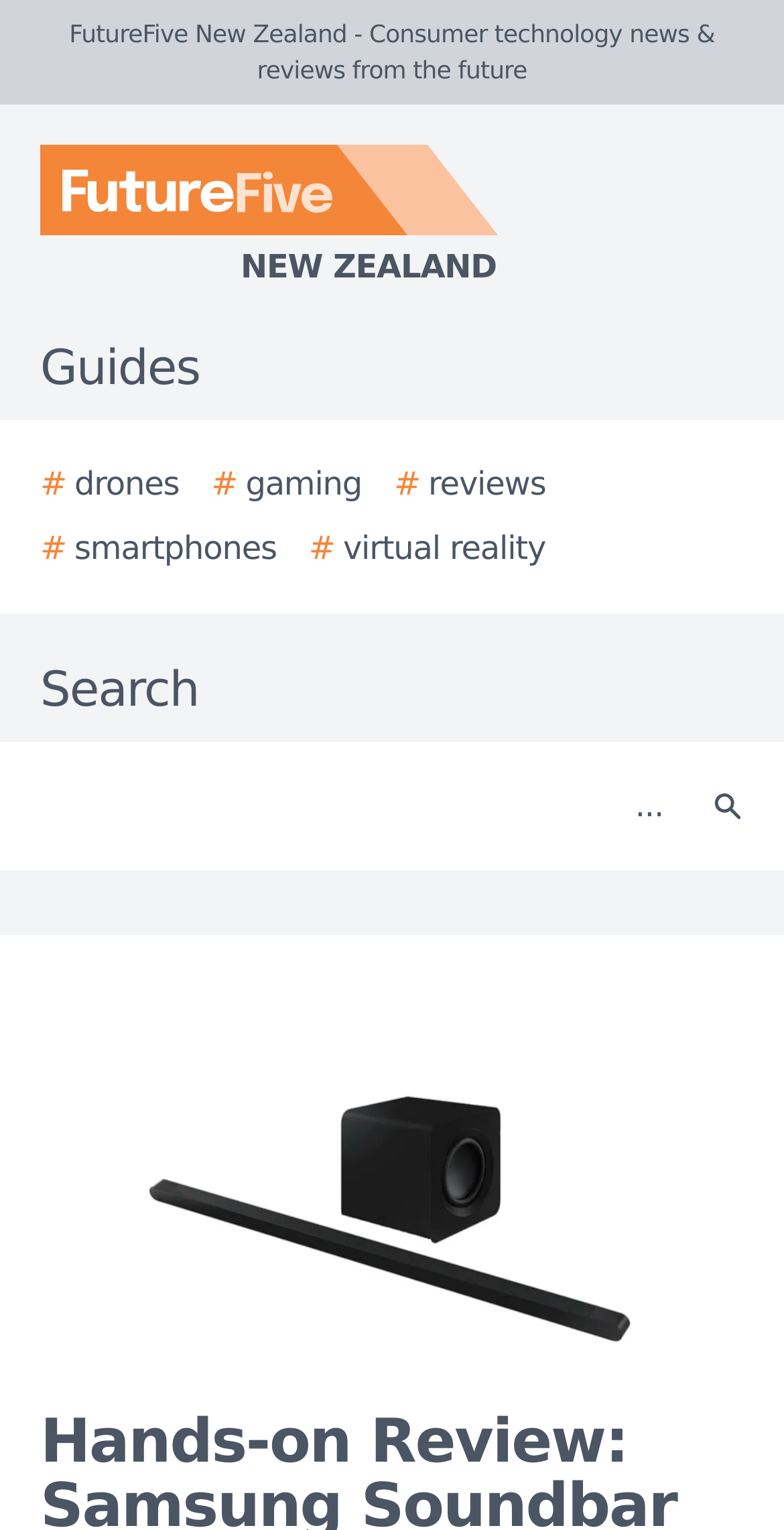Please find the bounding box for the following UI element description. Provide the coordinates in (top-left x, top-left y, bottom-right x, bottom-right y) format, with values between 0 and 1: # virtual reality

[0.394, 0.343, 0.696, 0.375]